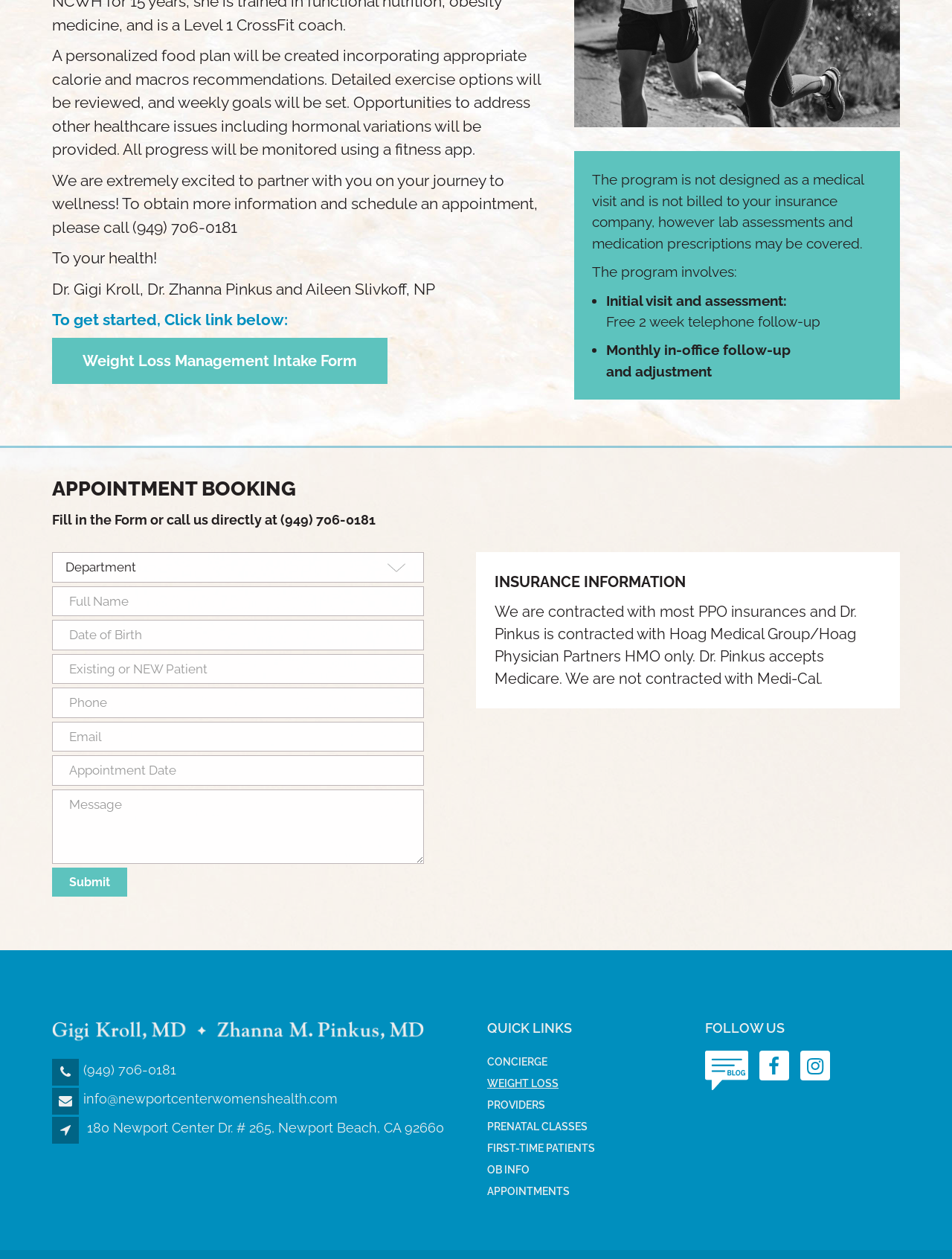Please identify the bounding box coordinates of the clickable area that will allow you to execute the instruction: "Call the phone number (949) 706-0181".

[0.088, 0.843, 0.185, 0.856]